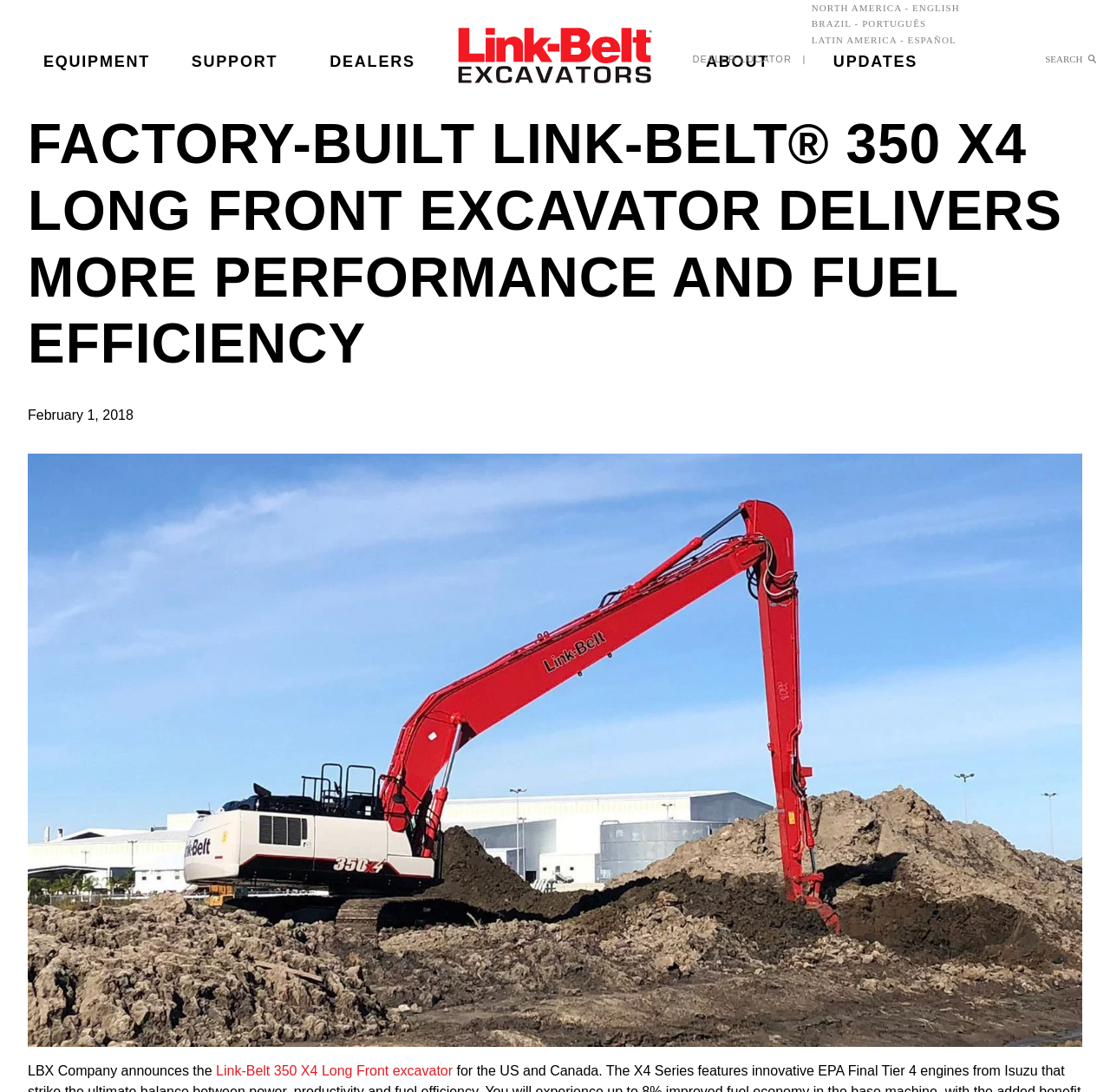Identify the bounding box coordinates necessary to click and complete the given instruction: "Read more about Link-Belt 350 X4 Long Front excavator".

[0.195, 0.974, 0.408, 0.988]